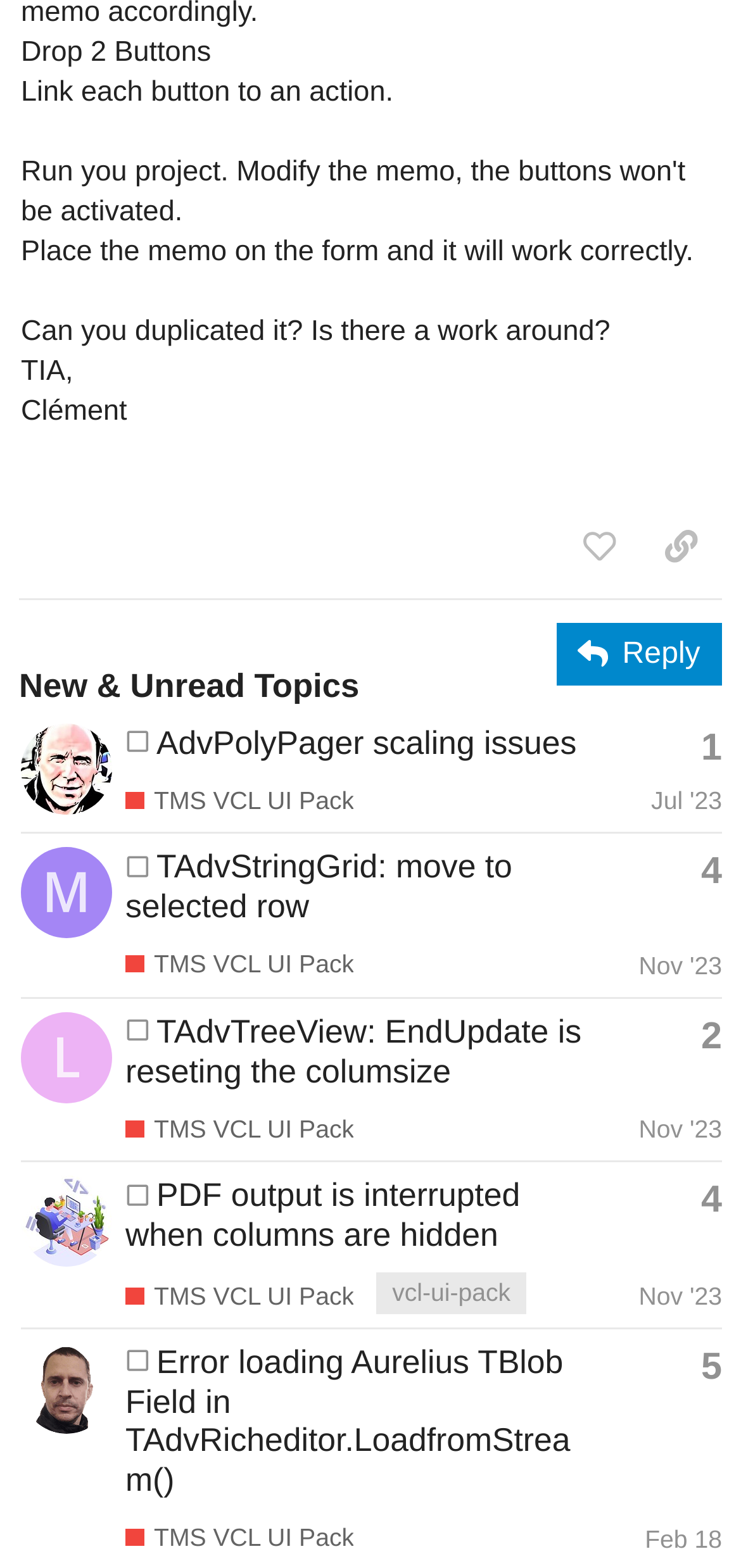What is the name of the product mentioned in all topics?
Refer to the image and respond with a one-word or short-phrase answer.

TMS VCL UI Pack